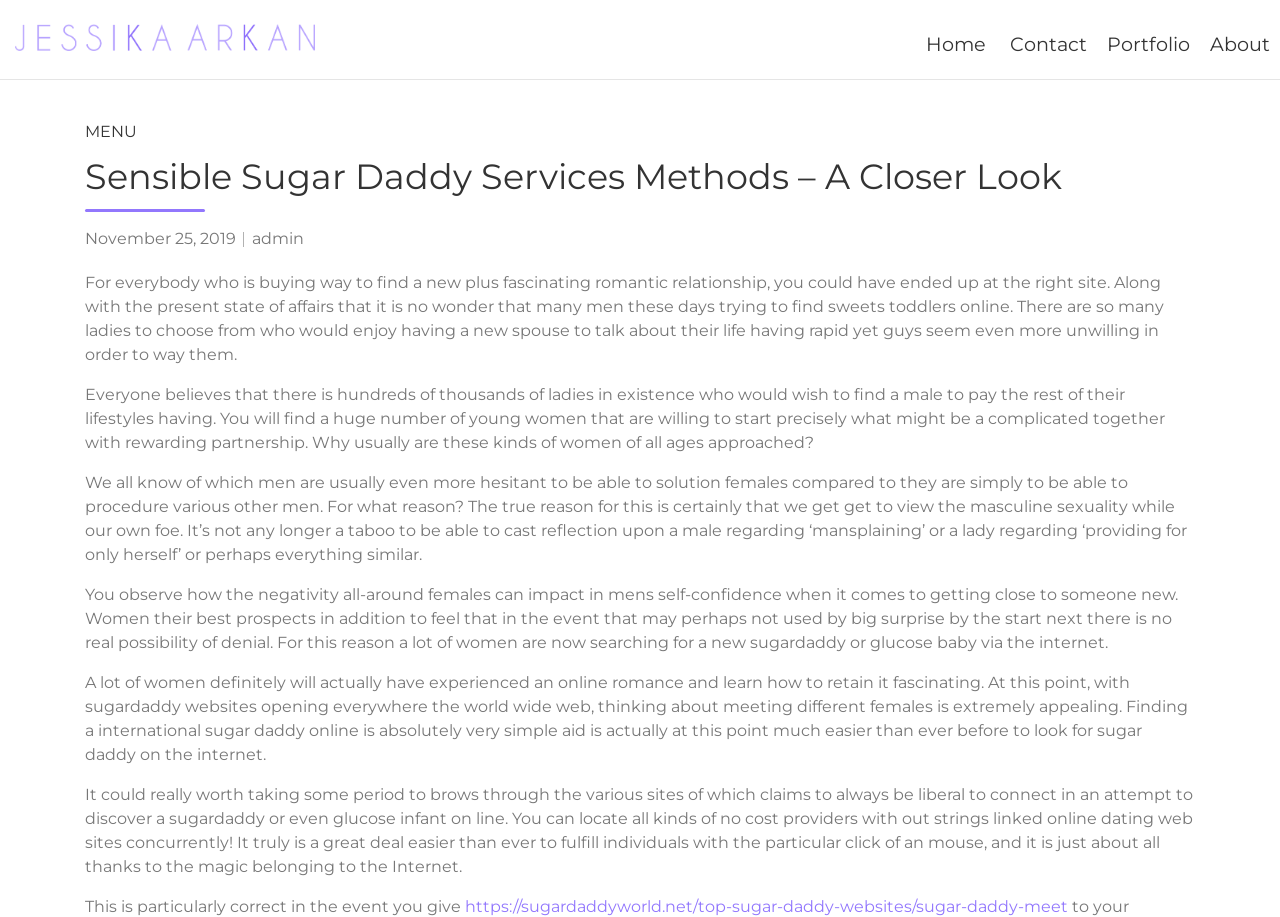Identify the first-level heading on the webpage and generate its text content.

Sensible Sugar Daddy Services Methods – A Closer Look